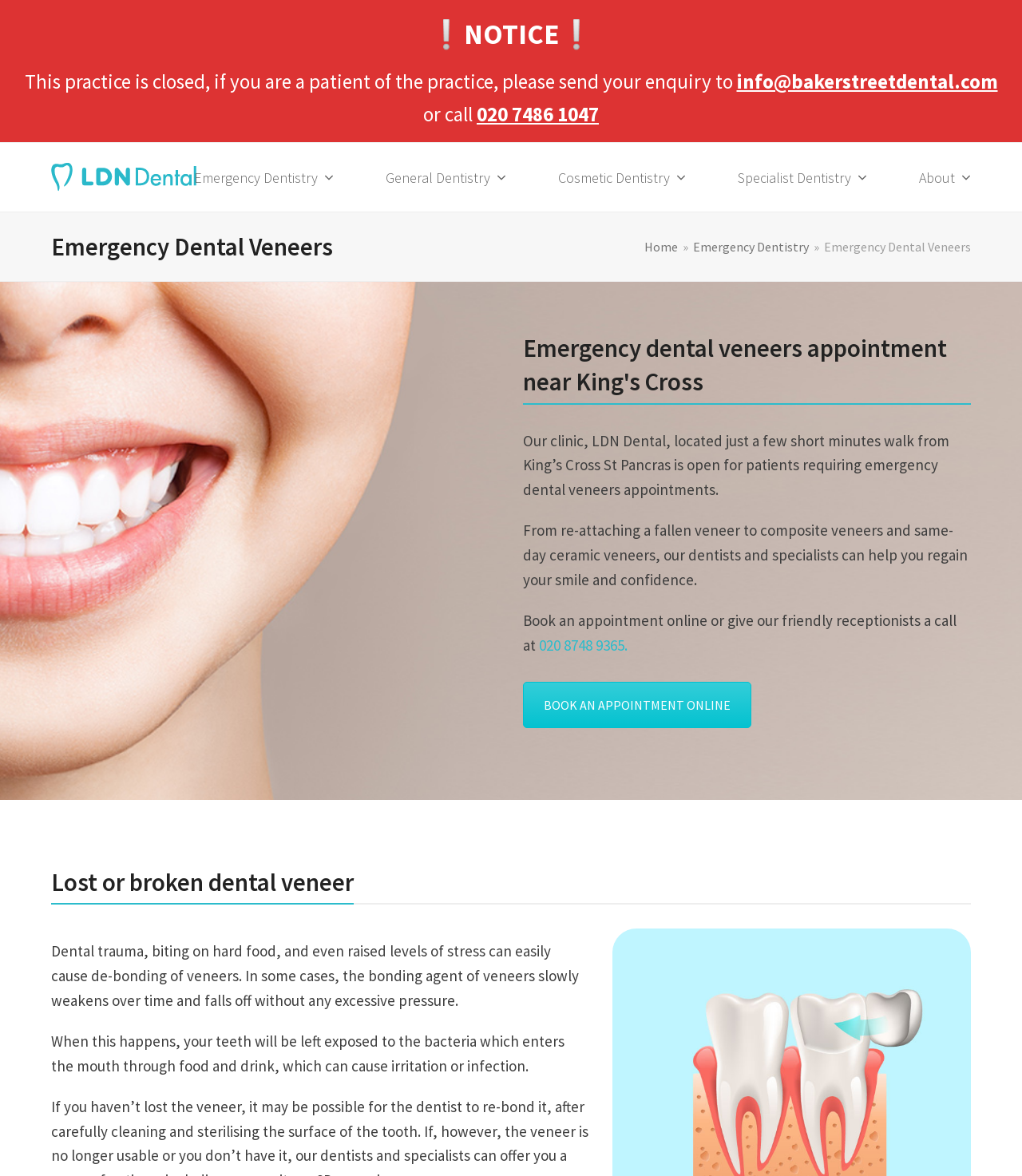Provide a thorough summary of the webpage.

The webpage is about emergency dental veneers appointments at a clinic near King's Cross. At the top, there is a notice stating that the practice is closed, with contact information provided for patients. Below this notice, there is a logo of LDN Dental, a cosmetic dentist in London, which is a link to the clinic's homepage.

The main menu is located on the top right, with links to emergency dentistry, general dentistry, cosmetic dentistry, specialist dentistry, and about the clinic. 

The main content of the page is divided into sections. The first section has a heading "Emergency Dental Veneers" and a subheading "Emergency dental veneers appointment near King's Cross". The text explains that the clinic is open for patients requiring emergency dental veneers appointments and provides information about the services offered, including re-attaching fallen veneers and same-day ceramic veneers. There is a call-to-action to book an appointment online or by phone.

Below this section, there is another section with a heading "Lost or broken dental veneer" which explains the causes of de-bonding of veneers, such as dental trauma, biting on hard food, and stress, and the consequences of exposed teeth, including irritation or infection.

Throughout the page, there are several links to book an appointment online, call the clinic, or navigate to other pages on the website.